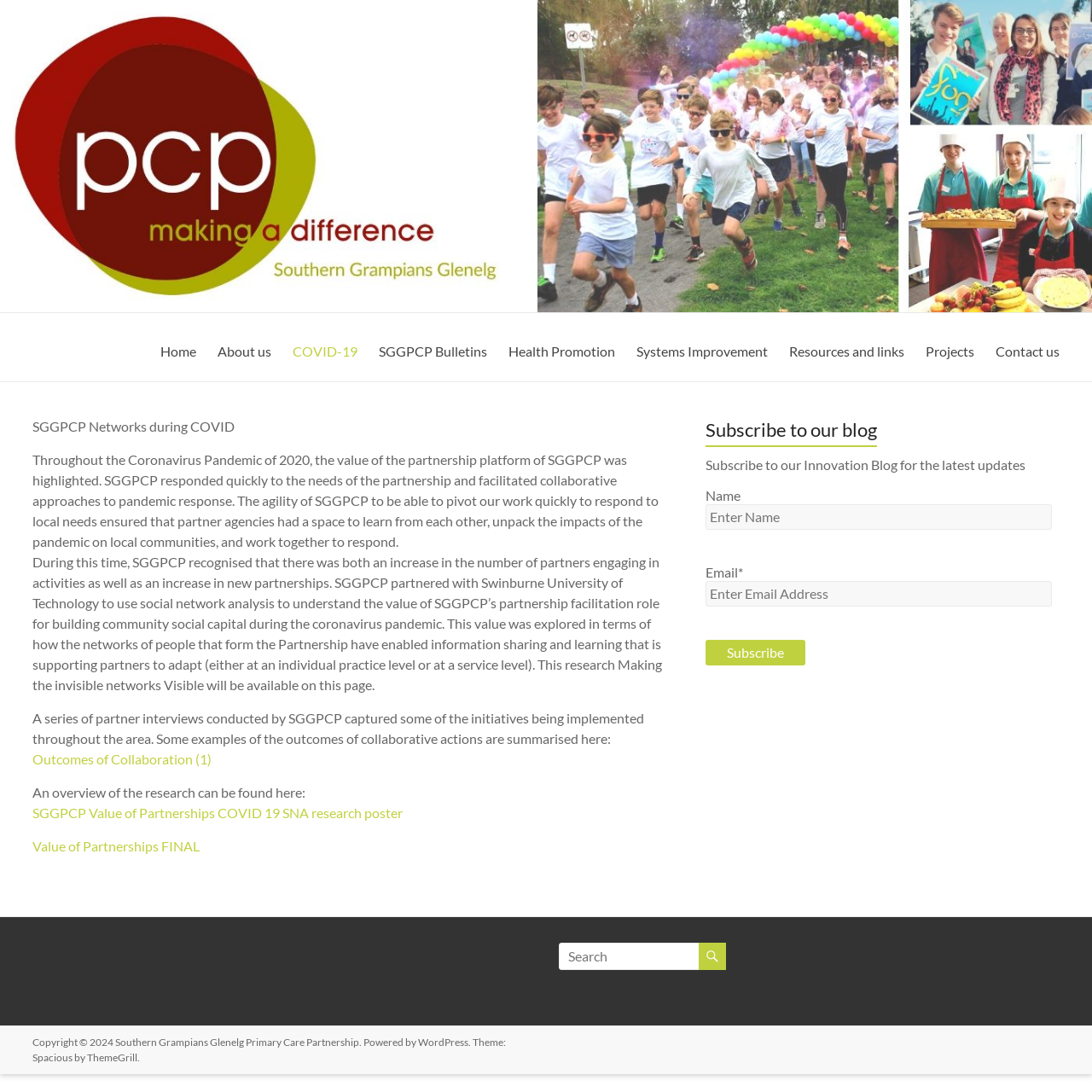Please identify the bounding box coordinates of where to click in order to follow the instruction: "Search for something".

[0.512, 0.863, 0.642, 0.888]